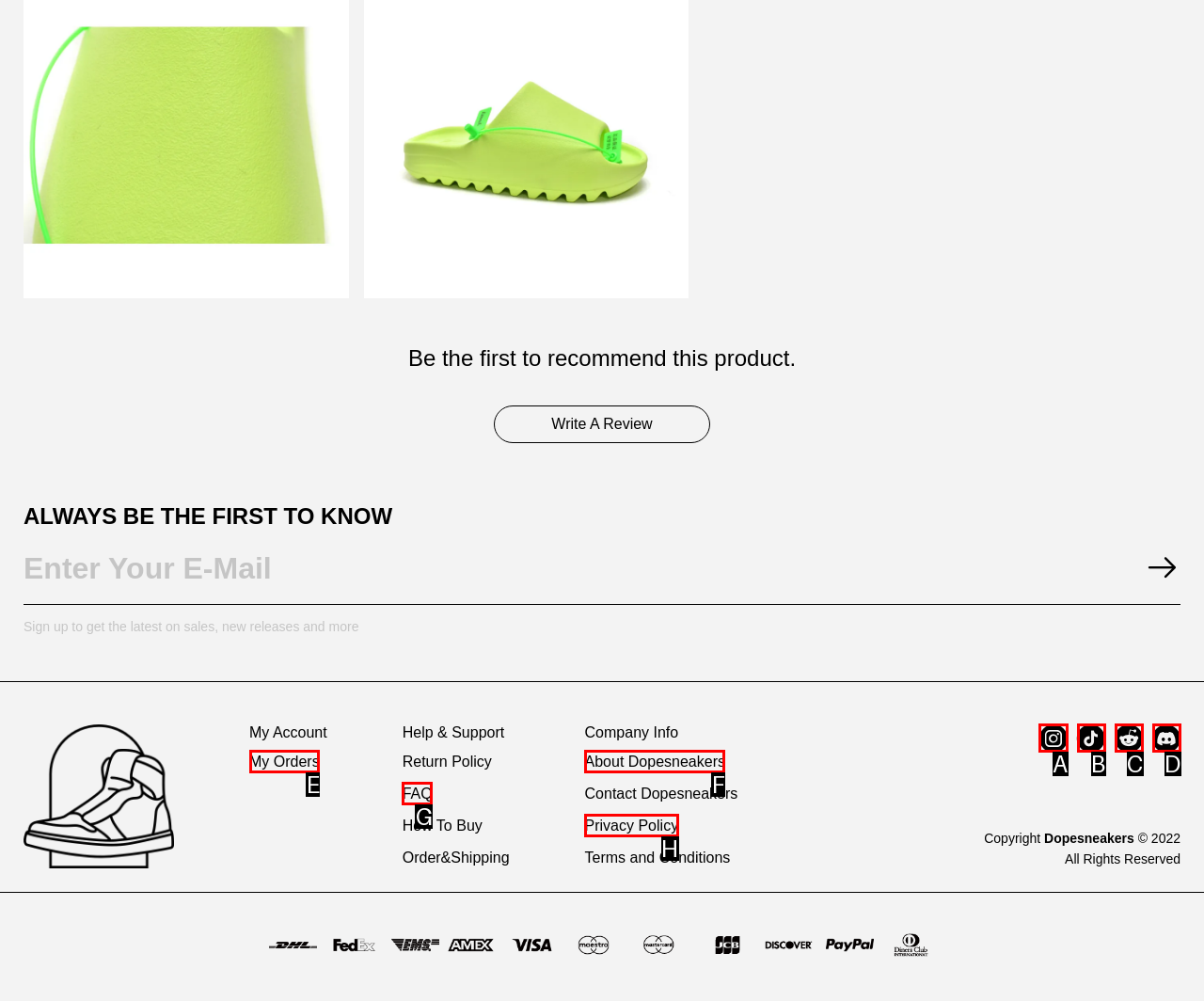Pick the right letter to click to achieve the task: Visit our Instagram homepage to learn more
Answer with the letter of the correct option directly.

A